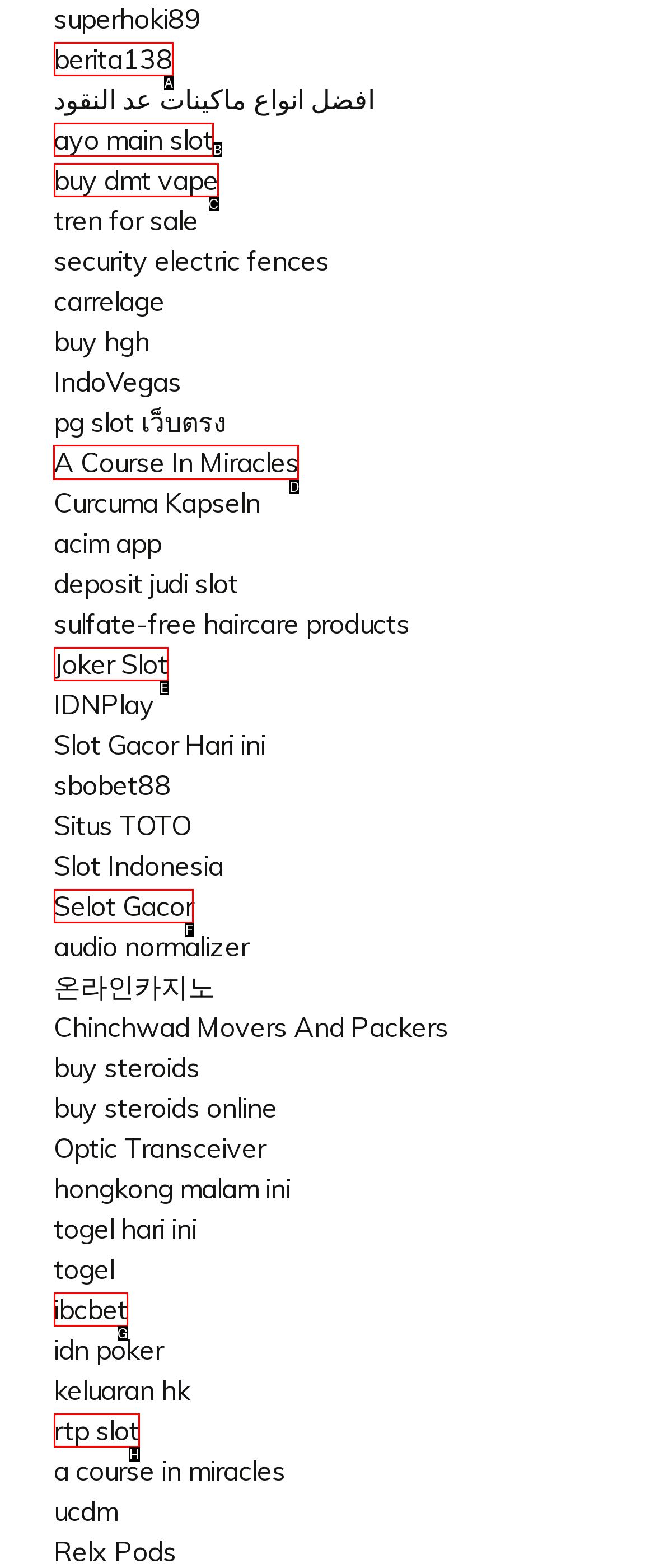Identify the letter of the UI element I need to click to carry out the following instruction: visit the page about A Course In Miracles

D